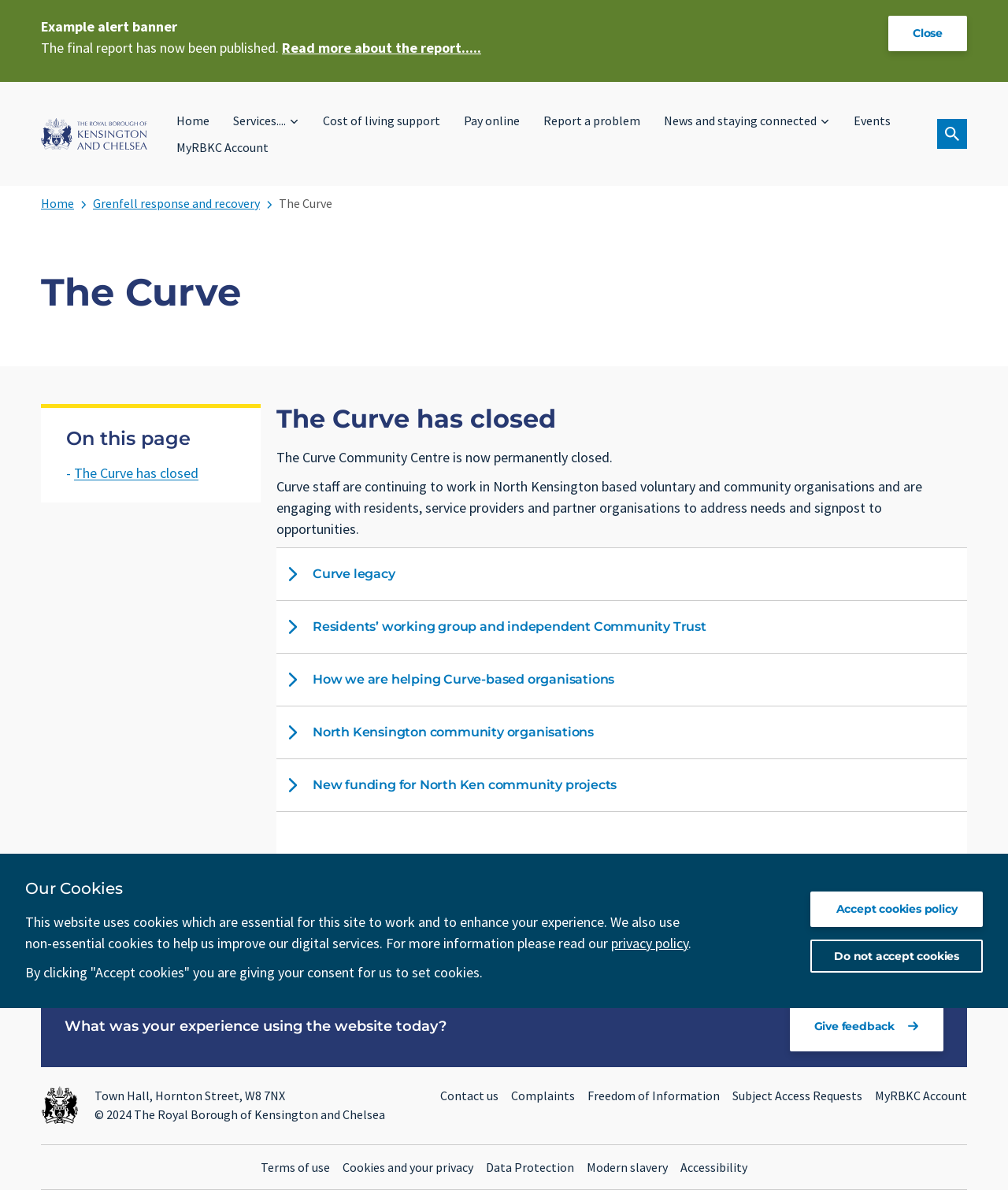Locate the bounding box coordinates of the clickable region necessary to complete the following instruction: "Search for something". Provide the coordinates in the format of four float numbers between 0 and 1, i.e., [left, top, right, bottom].

[0.274, 0.009, 0.695, 0.036]